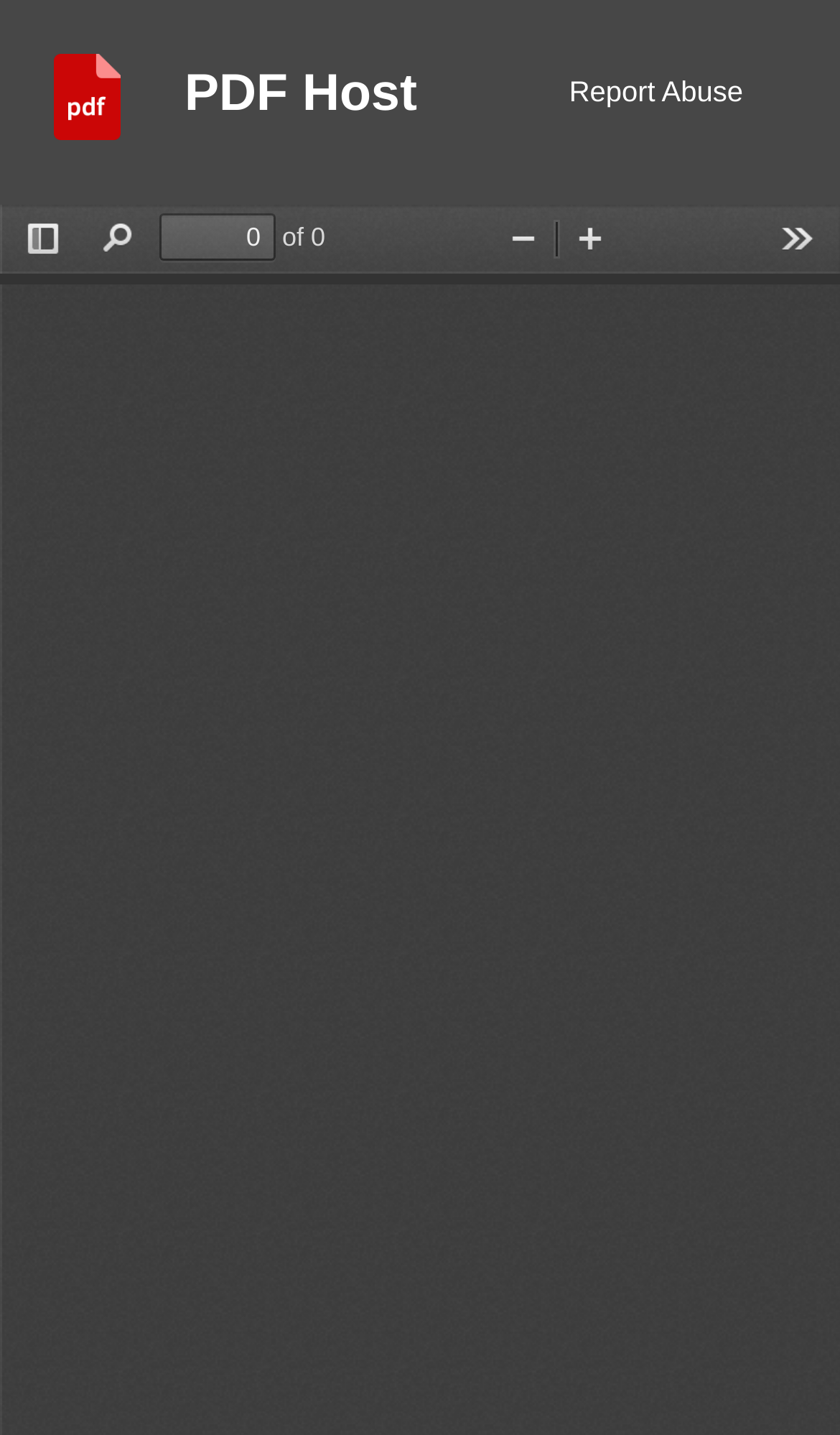Please identify the bounding box coordinates of the area that needs to be clicked to follow this instruction: "report abuse".

[0.678, 0.053, 0.885, 0.09]